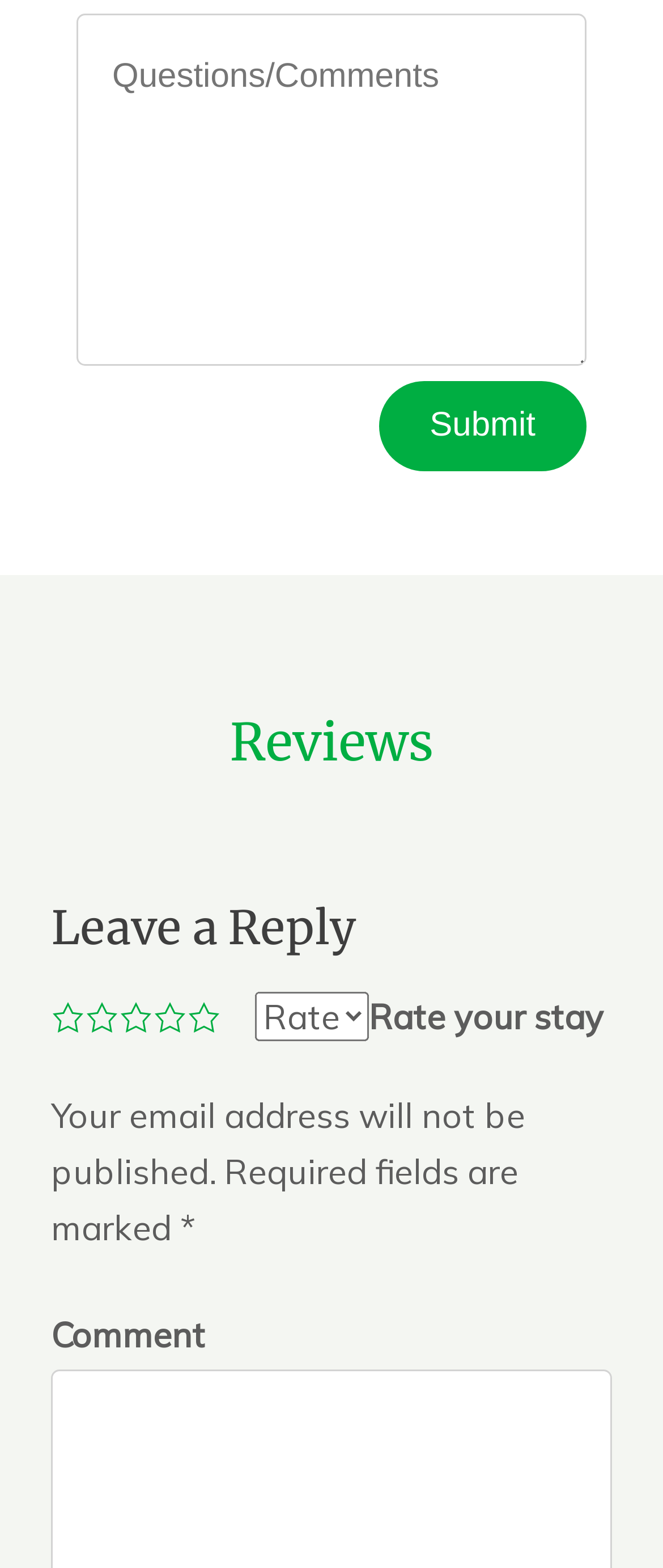What is the purpose of the textbox?
From the screenshot, supply a one-word or short-phrase answer.

Leave a comment